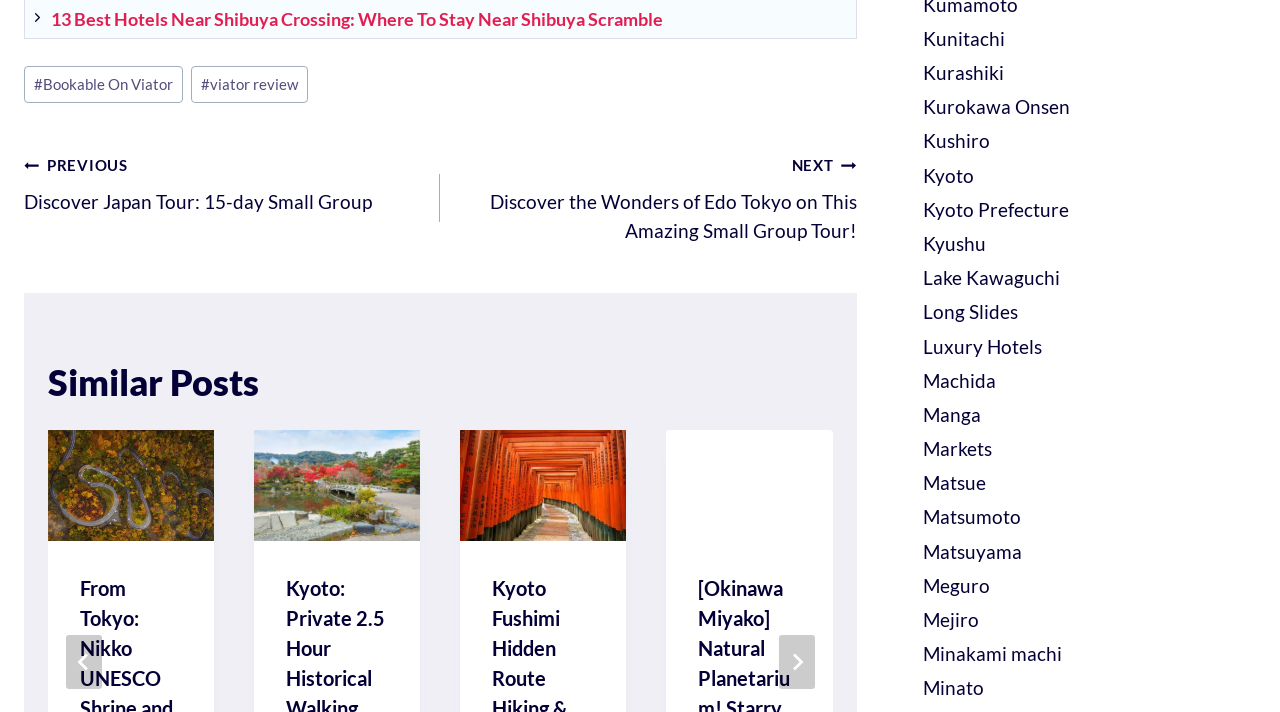What is the navigation section for?
Provide a one-word or short-phrase answer based on the image.

Posts